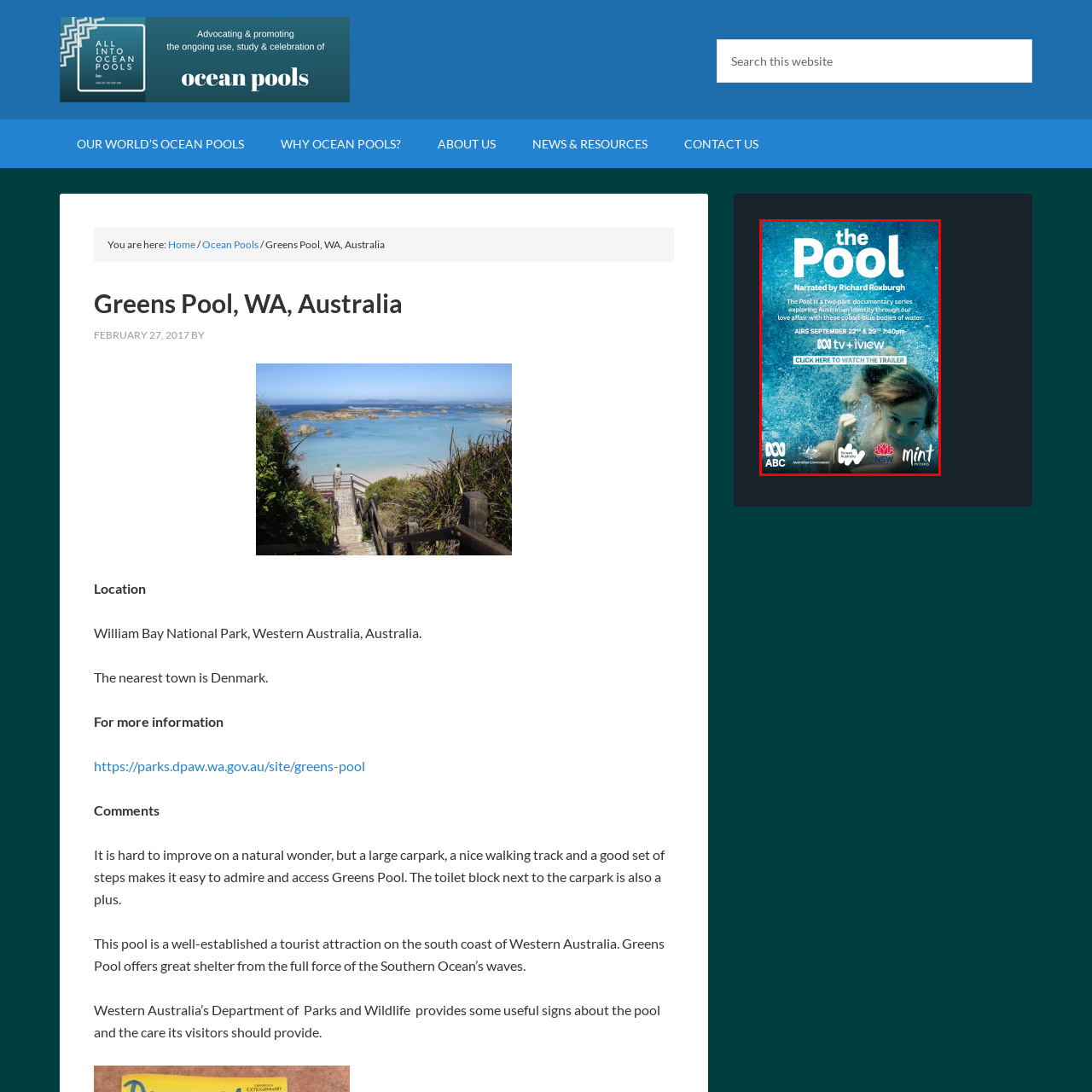What is the recommended platform to access the series?
Focus on the red bounded area in the image and respond to the question with a concise word or phrase.

ABC TV + iview